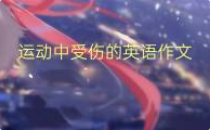Describe all significant details and elements found in the image.

The image showcases a vibrant and visually captivating title card for an English essay, specifically focused on the theme "Injury in Sports." The title, presented in a bold and elegant font, reads "运动中受伤的英语作文," indicating the subject matter. This is set against a backdrop of soft colors and light, which enhances the overall aesthetic of the composition. The card is designed to engage students, making it a valuable resource for those looking to explore or write about experiences and reflections regarding sports-related injuries. The image is likely associated with a collection of English essay templates aimed at middle school students, offering guidance on how to approach this topic in their writing.